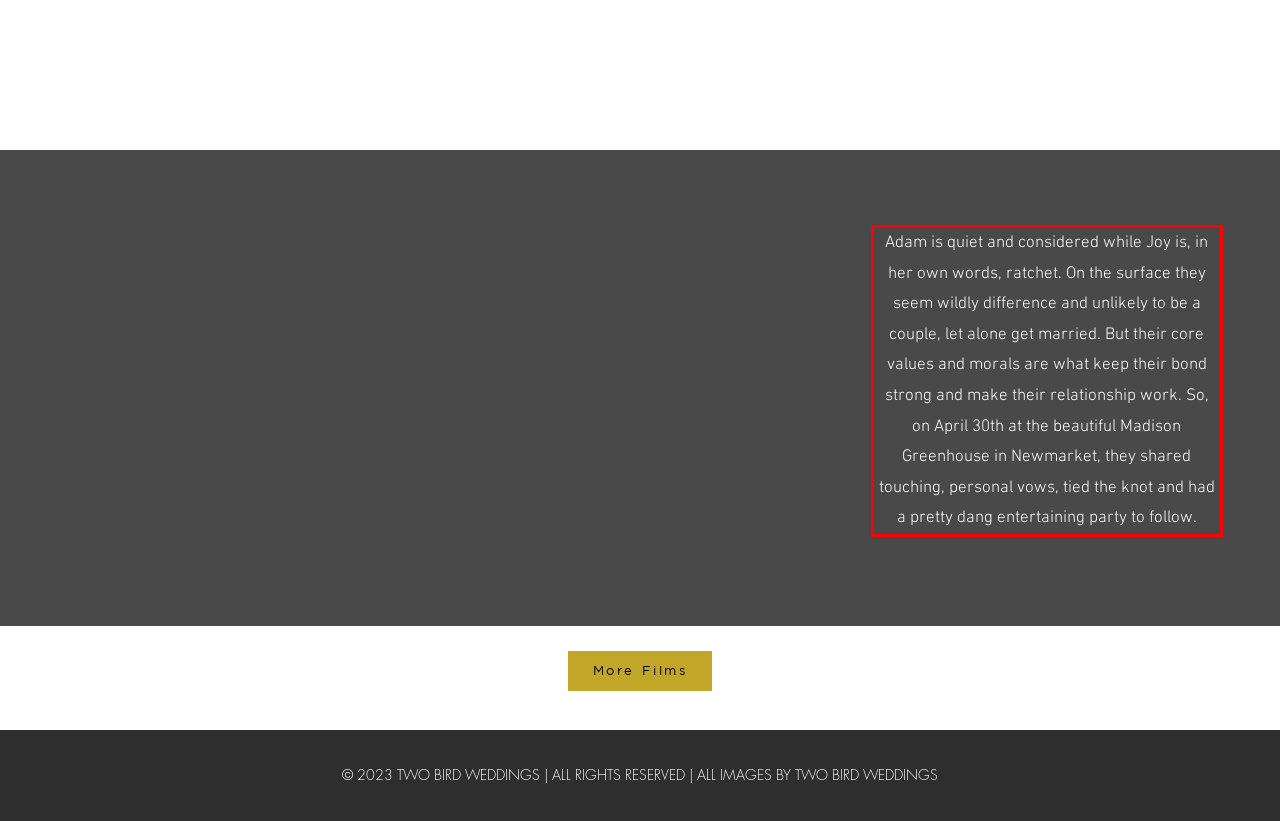Analyze the screenshot of the webpage and extract the text from the UI element that is inside the red bounding box.

Adam is quiet and considered while Joy is, in her own words, ratchet. On the surface they seem wildly difference and unlikely to be a couple, let alone get married. But their core values and morals are what keep their bond strong and make their relationship work. So, on April 30th at the beautiful Madison Greenhouse in Newmarket, they shared touching, personal vows, tied the knot and had a pretty dang entertaining party to follow.